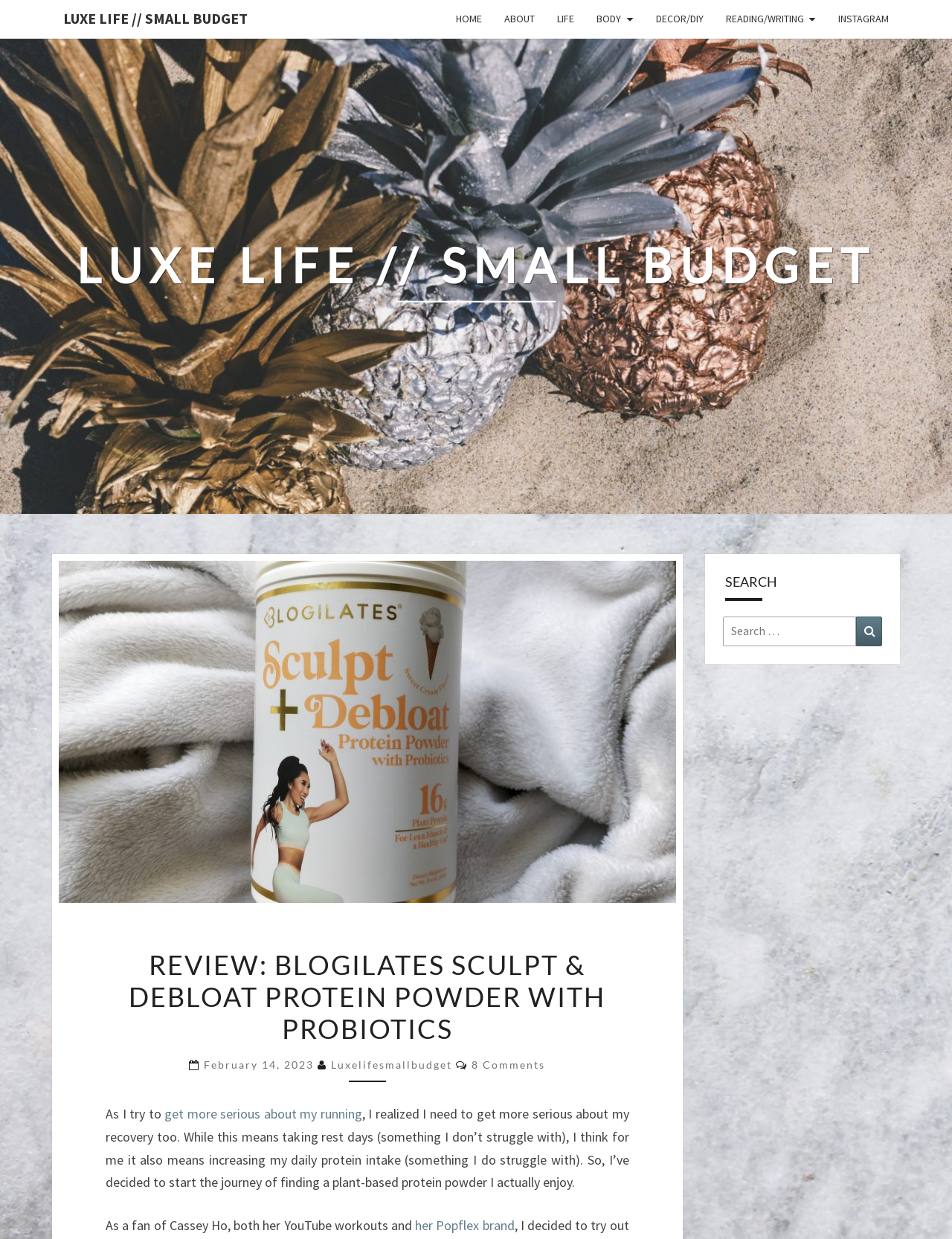Articulate a complete and detailed caption of the webpage elements.

This webpage is a blog post titled "REVIEW: Blogilates Sculpt & Debloat Protein Powder with Probiotics" on a website called "LUXE LIFE // SMALL BUDGET". The top section of the page features a navigation menu with links to various sections of the website, including "HOME", "ABOUT", "LIFE", "BODY", "DECOR/DIY", "READING/WRITING", and "INSTAGRAM".

Below the navigation menu, there is a large header section with the blog post title and a smaller subheading. To the left of the header section, there is an image of the Blogilates Sculpt & Debloat Protein Powder.

The main content of the blog post is divided into several sections. The first section is a brief introduction, where the author talks about getting more serious about their running and recovery. The text is written in a conversational tone and mentions the author's struggle with increasing their daily protein intake.

The second section appears to be a review of the Blogilates Sculpt & Debloat Protein Powder, as the author mentions being a fan of Cassey Ho and her Popflex brand. The review is written in a casual and personal style, with the author sharing their thoughts and experiences with the product.

On the right side of the page, there is a search bar with a button labeled "Search". Above the search bar, there is a heading that says "SEARCH".